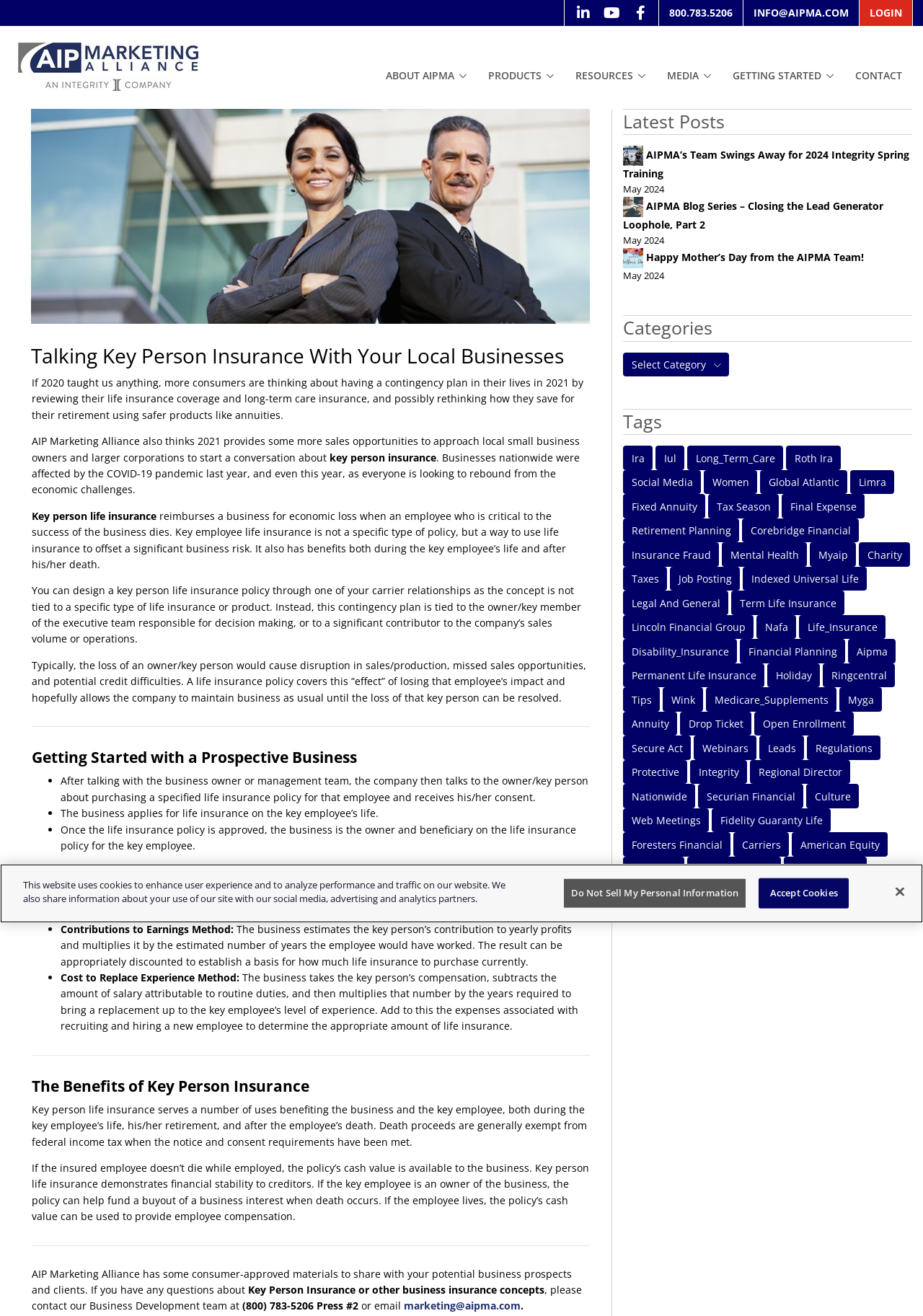Find the bounding box coordinates for the area you need to click to carry out the instruction: "Reply to the message". The coordinates should be four float numbers between 0 and 1, indicated as [left, top, right, bottom].

None